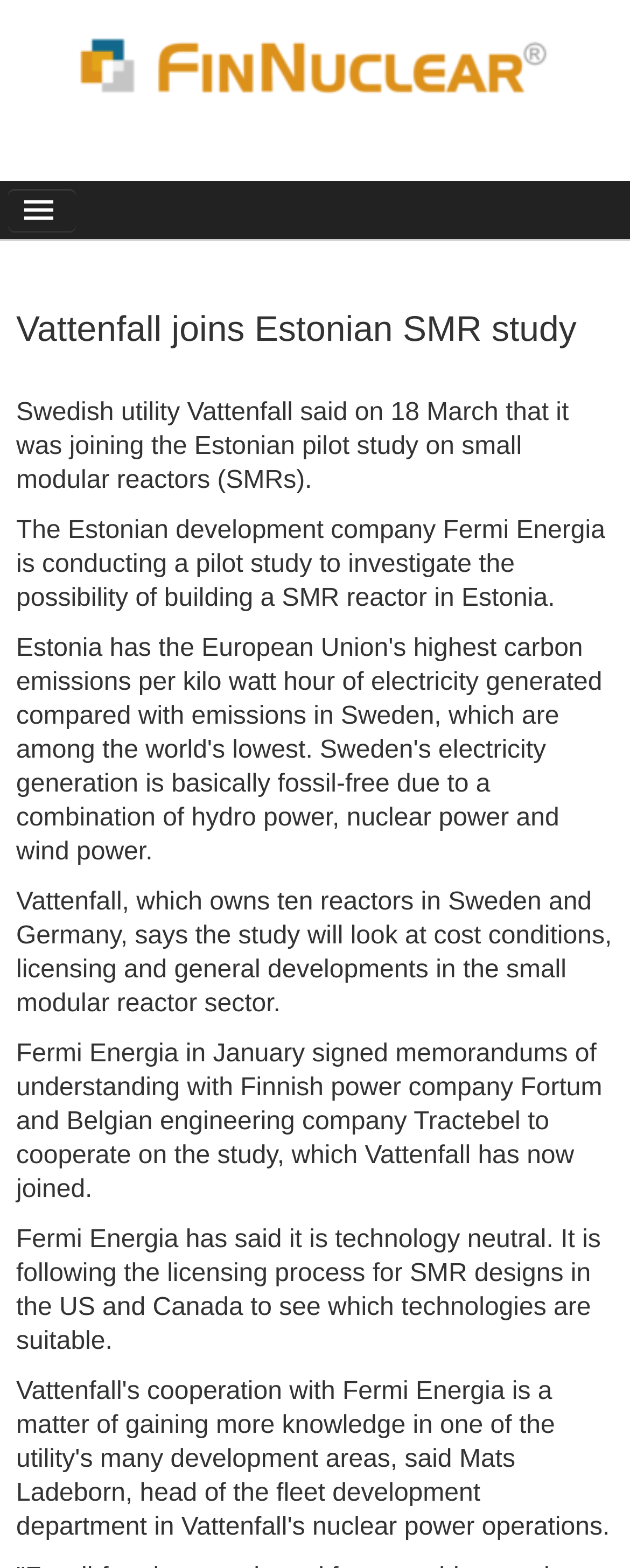Use a single word or phrase to answer the question:
What is the focus of the pilot study conducted by Fermi Energia?

SMR reactor in Estonia